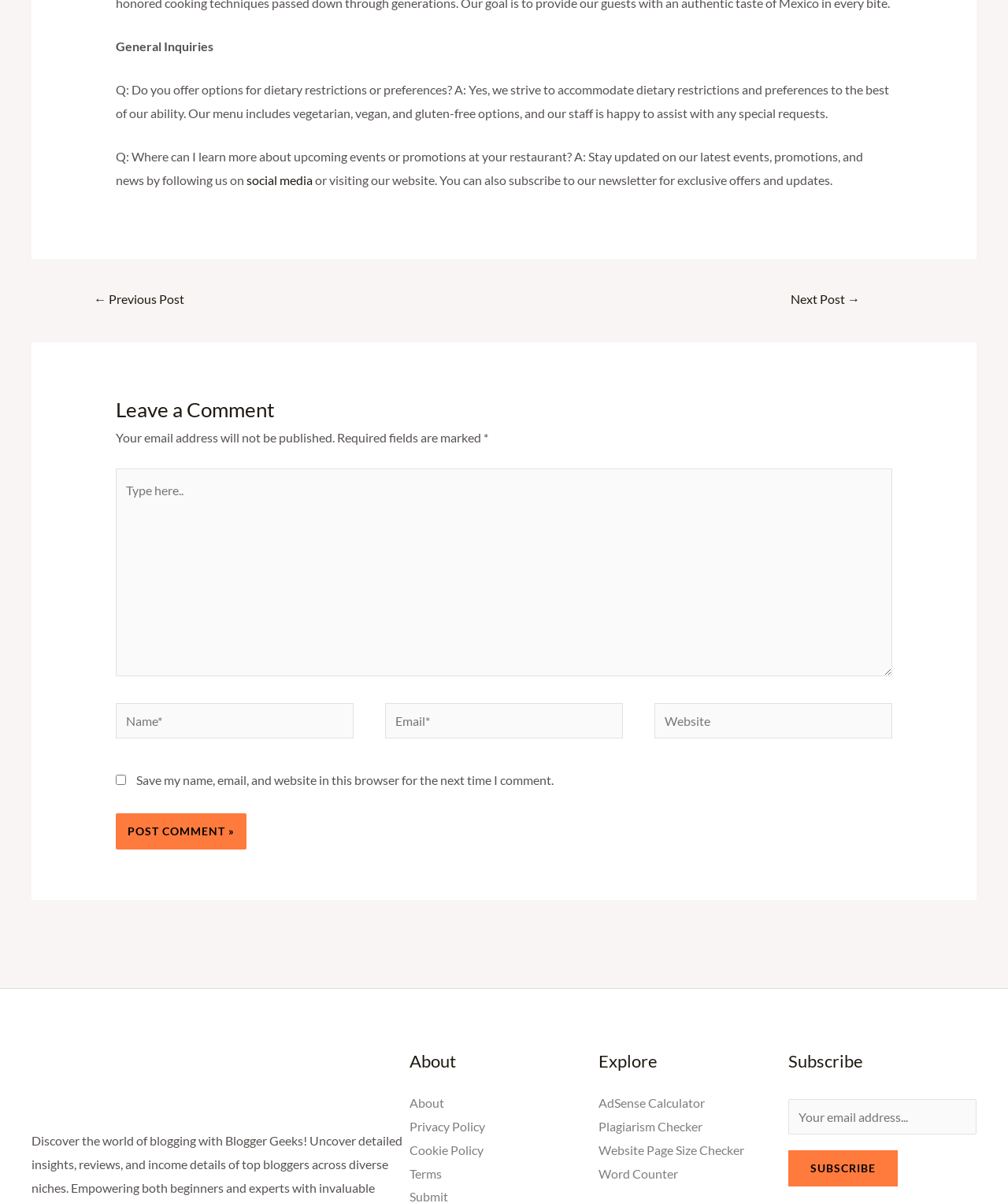Please provide the bounding box coordinates for the element that needs to be clicked to perform the following instruction: "Type in the 'Name*' field". The coordinates should be given as four float numbers between 0 and 1, i.e., [left, top, right, bottom].

[0.115, 0.584, 0.351, 0.614]